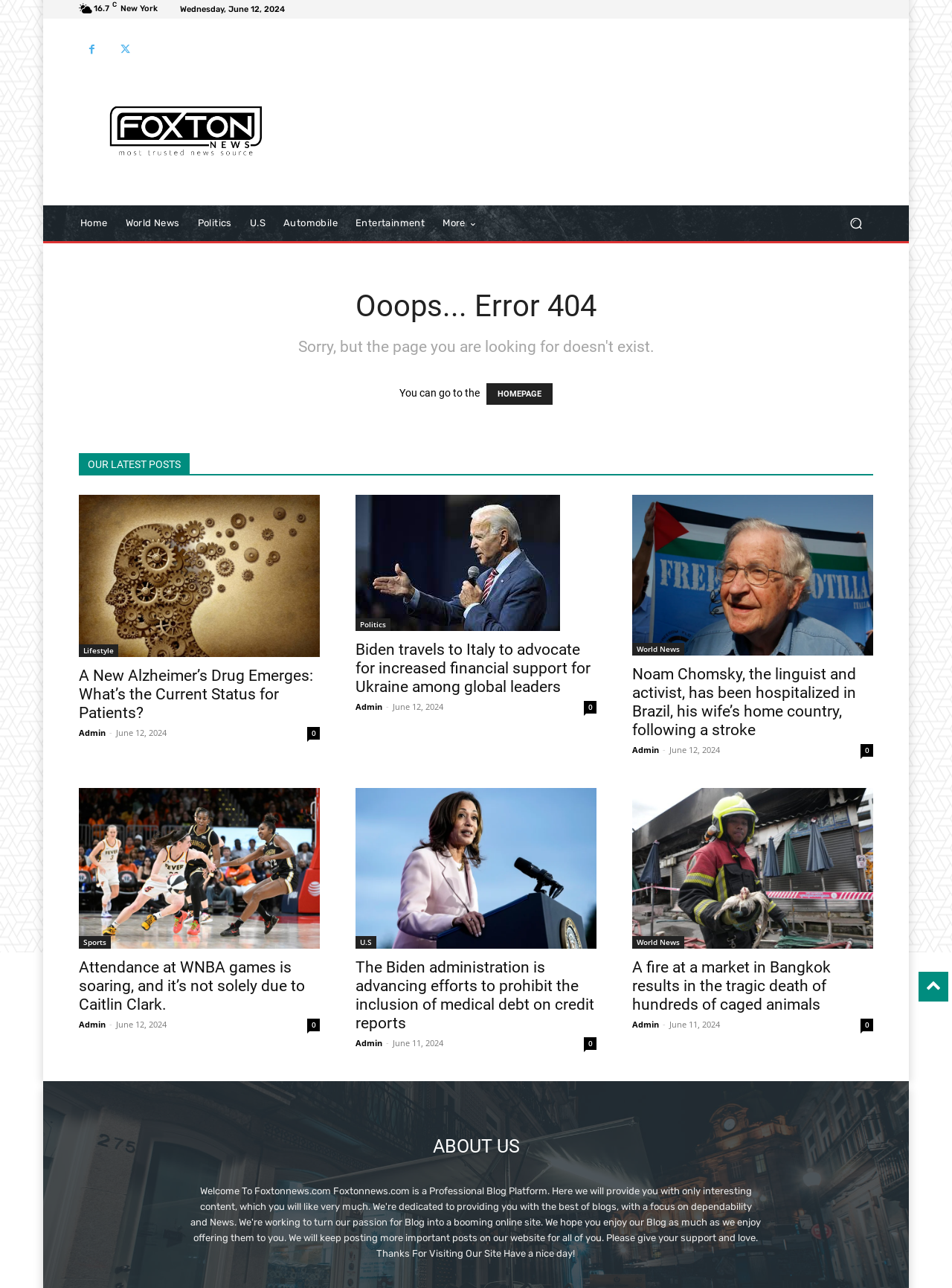Specify the bounding box coordinates of the region I need to click to perform the following instruction: "click the logo". The coordinates must be four float numbers in the range of 0 to 1, i.e., [left, top, right, bottom].

[0.083, 0.052, 0.307, 0.148]